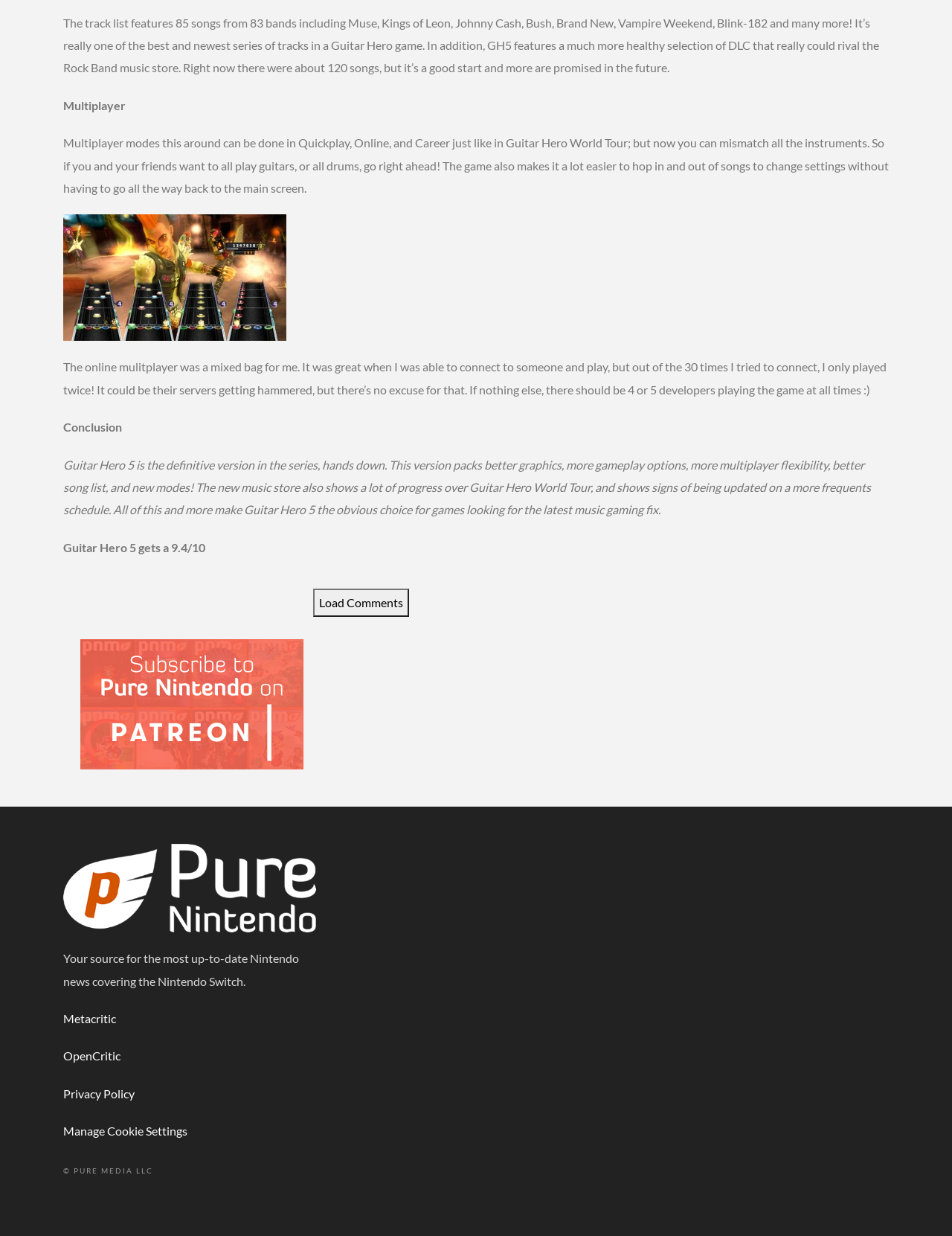What is the rating given to Guitar Hero 5?
Answer the question with a single word or phrase derived from the image.

9.4/10